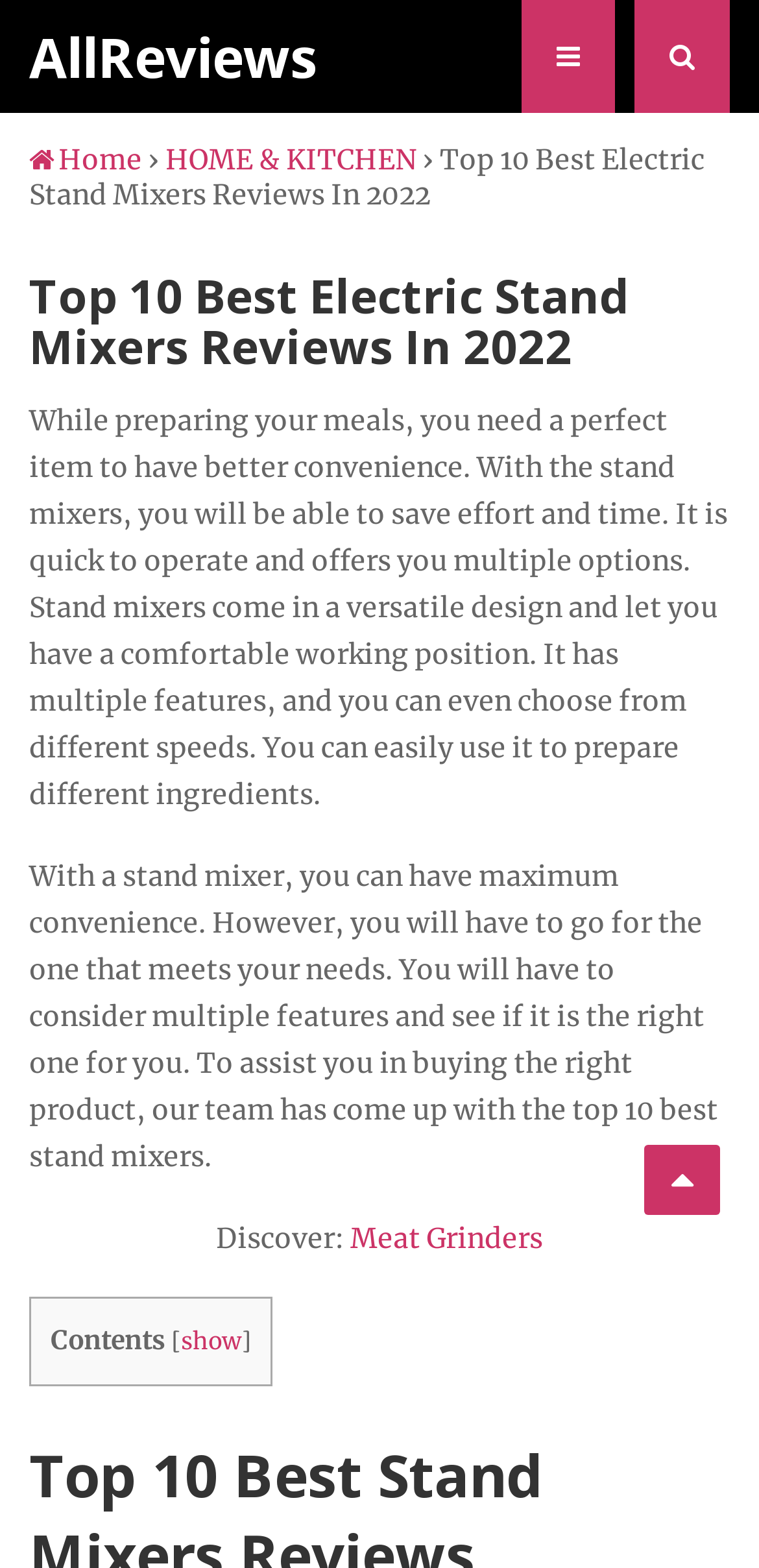Present a detailed account of what is displayed on the webpage.

The webpage is a review page for electric stand mixers, with a focus on the top 10 best products in 2022. At the top, there is a heading "AllReviews" and a link with the same text. To the right of this, there is a hamburger menu icon and a search icon. Below these elements, there is a navigation menu with links to "Home", "HOME & KITCHEN", and the current page "Top 10 Best Electric Stand Mixers Reviews In 2022".

The main content of the page starts with a header that repeats the title of the page. Below this, there is a paragraph of text that describes the benefits of using a stand mixer, including saving effort and time, quick operation, and multiple options. The text also mentions that stand mixers come in a versatile design and offer a comfortable working position.

The next paragraph explains that choosing the right stand mixer depends on multiple features and that the page will assist in buying the right product by presenting the top 10 best stand mixers. Below this, there is a "Discover" section with a link to "Meat Grinders".

Finally, there is a table of contents section with a link to "show" the contents. The table of contents is likely to provide an overview of the review page, with links to specific sections or products.